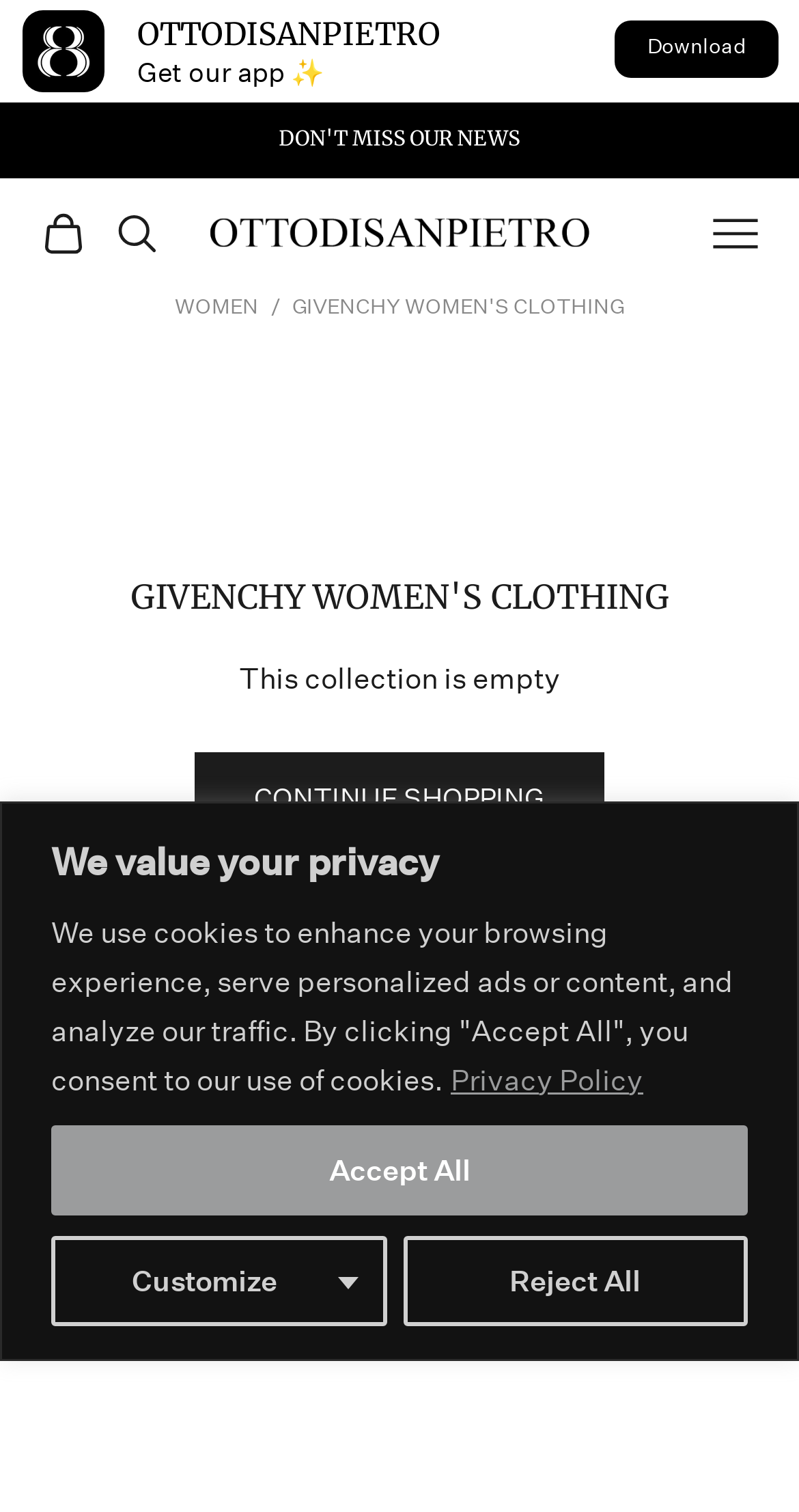Find the bounding box coordinates of the element to click in order to complete this instruction: "Continue shopping". The bounding box coordinates must be four float numbers between 0 and 1, denoted as [left, top, right, bottom].

[0.244, 0.498, 0.756, 0.558]